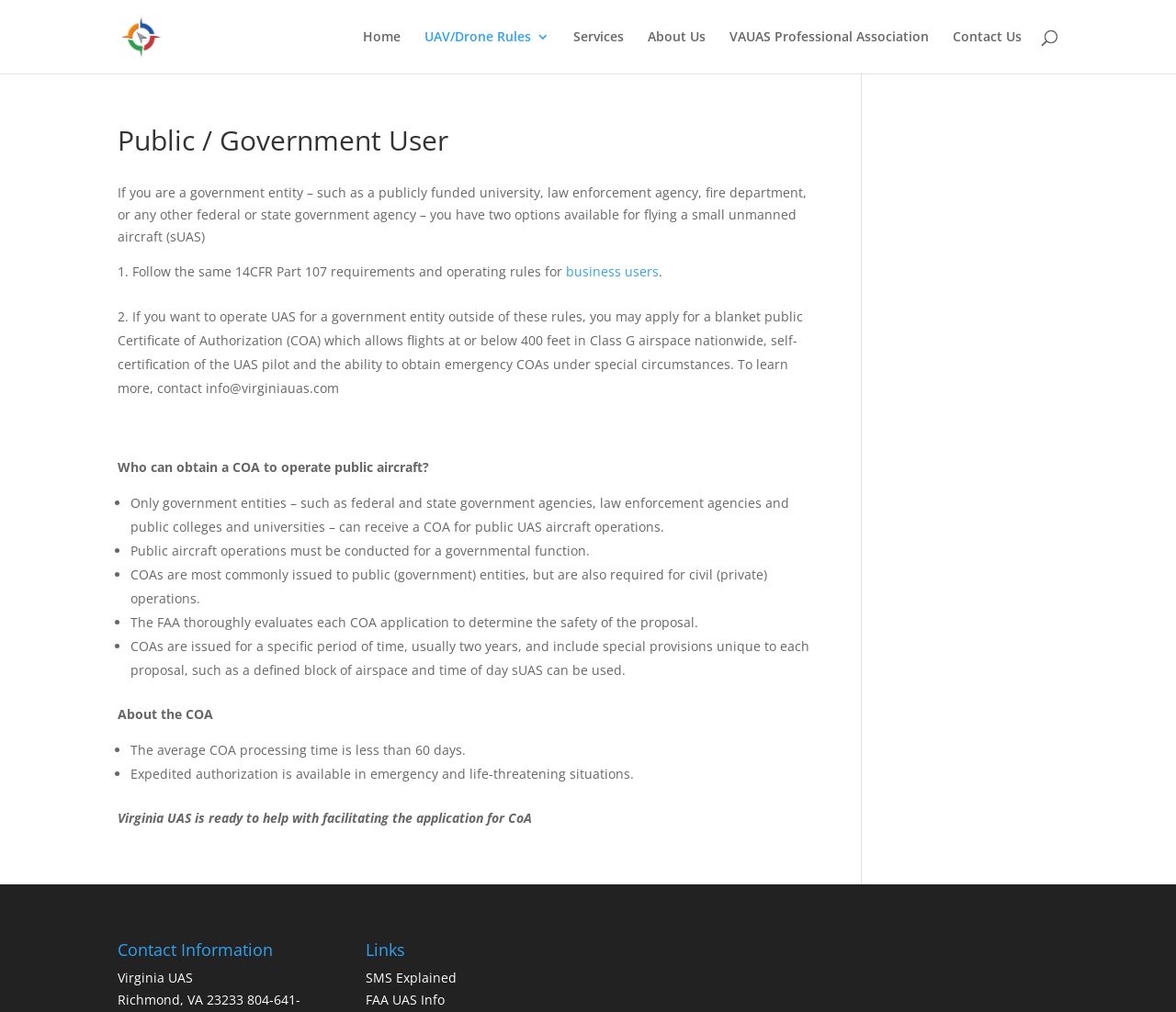Give a detailed overview of the webpage's appearance and contents.

The webpage is about Virginia UAS, specifically catering to public and government users. At the top, there is a logo of Virginia UAS, accompanied by a link to the homepage. Below the logo, there is a navigation menu with links to various sections, including "Home", "UAV/Drone Rules 3", "Services", "About Us", "VAUAS Professional Association", and "Contact Us".

The main content of the page is divided into two sections. The first section explains the options available to government entities for flying small unmanned aircraft (sUAS). It provides two options: following the same 14CFR Part 107 requirements and operating rules as business users, or applying for a blanket public Certificate of Authorization (COA) to operate UAS outside of these rules.

The second section provides information about the COA, including who can obtain it, the evaluation process, and the special provisions included in the certificate. There are several bullet points that outline the key aspects of the COA, such as the eligibility criteria, the evaluation process, and the duration of the certificate.

At the bottom of the page, there is a section with contact information, including an email address and a heading that says "Links". Below this, there are two links to external resources: "SMS Explained" and "FAA UAS Info".